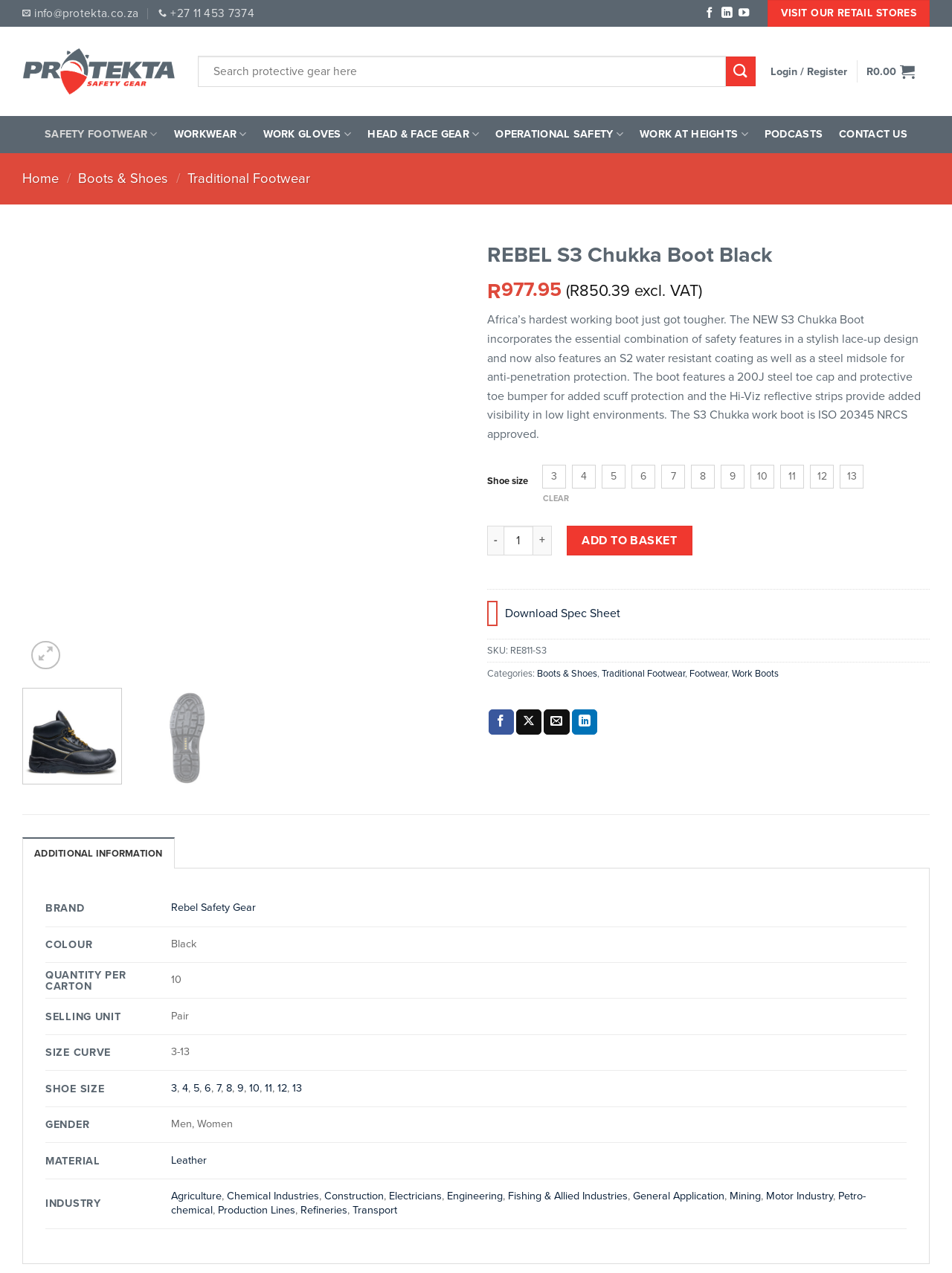Could you highlight the region that needs to be clicked to execute the instruction: "Select shoe size 5"?

[0.633, 0.366, 0.656, 0.383]